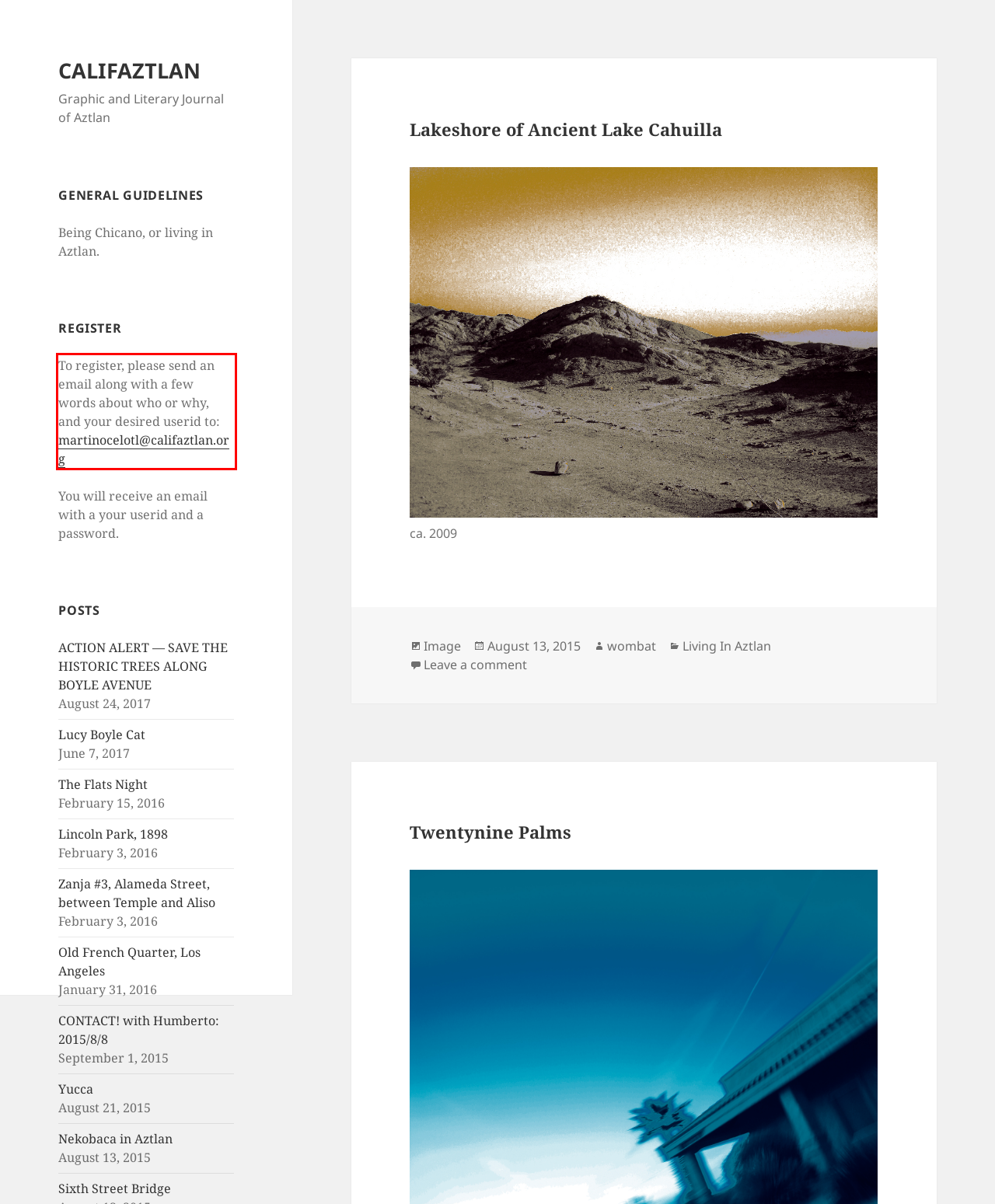Please perform OCR on the text content within the red bounding box that is highlighted in the provided webpage screenshot.

To register, please send an email along with a few words about who or why, and your desired userid to: martinocelotl@califaztlan.org